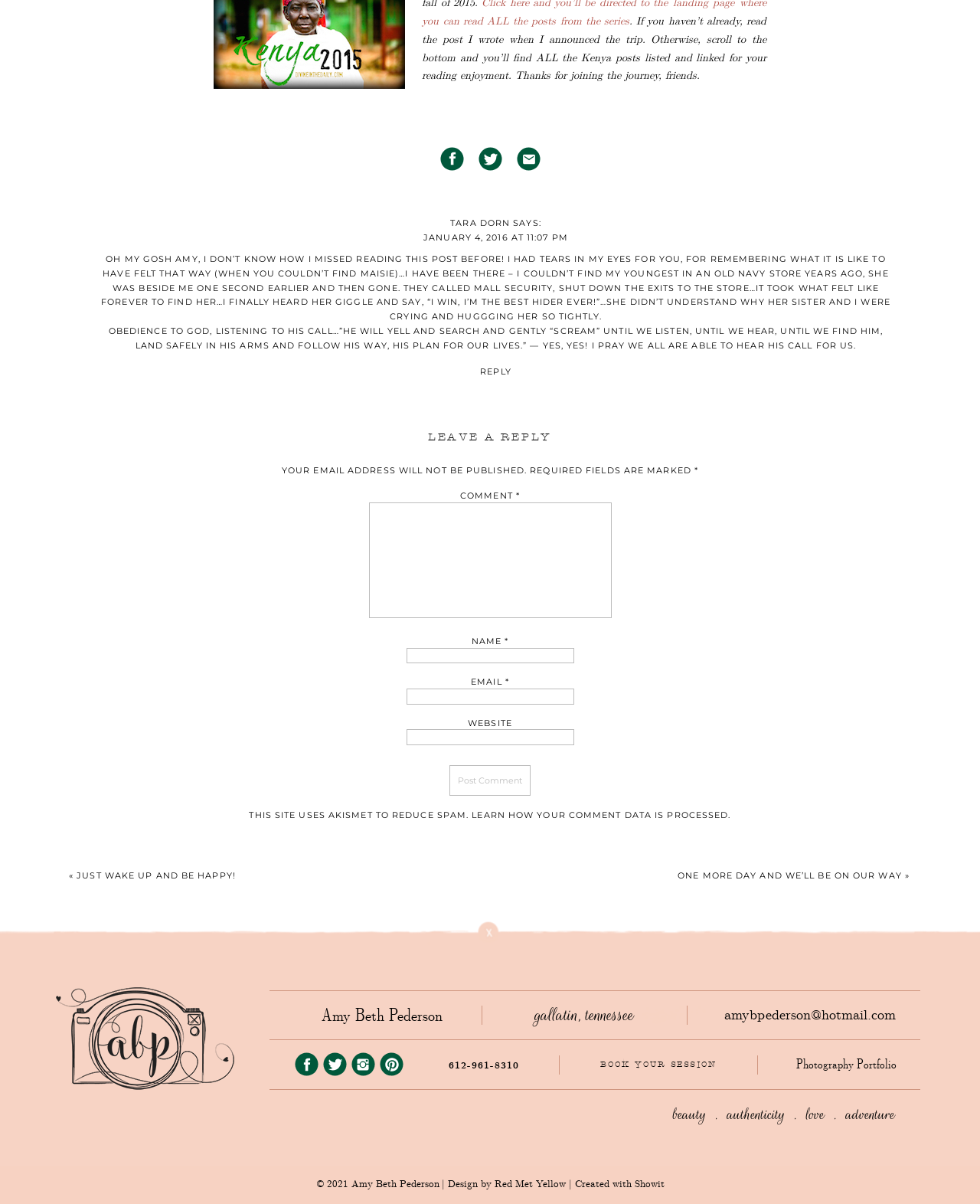Using the provided element description: "Show Schedule", determine the bounding box coordinates of the corresponding UI element in the screenshot.

None